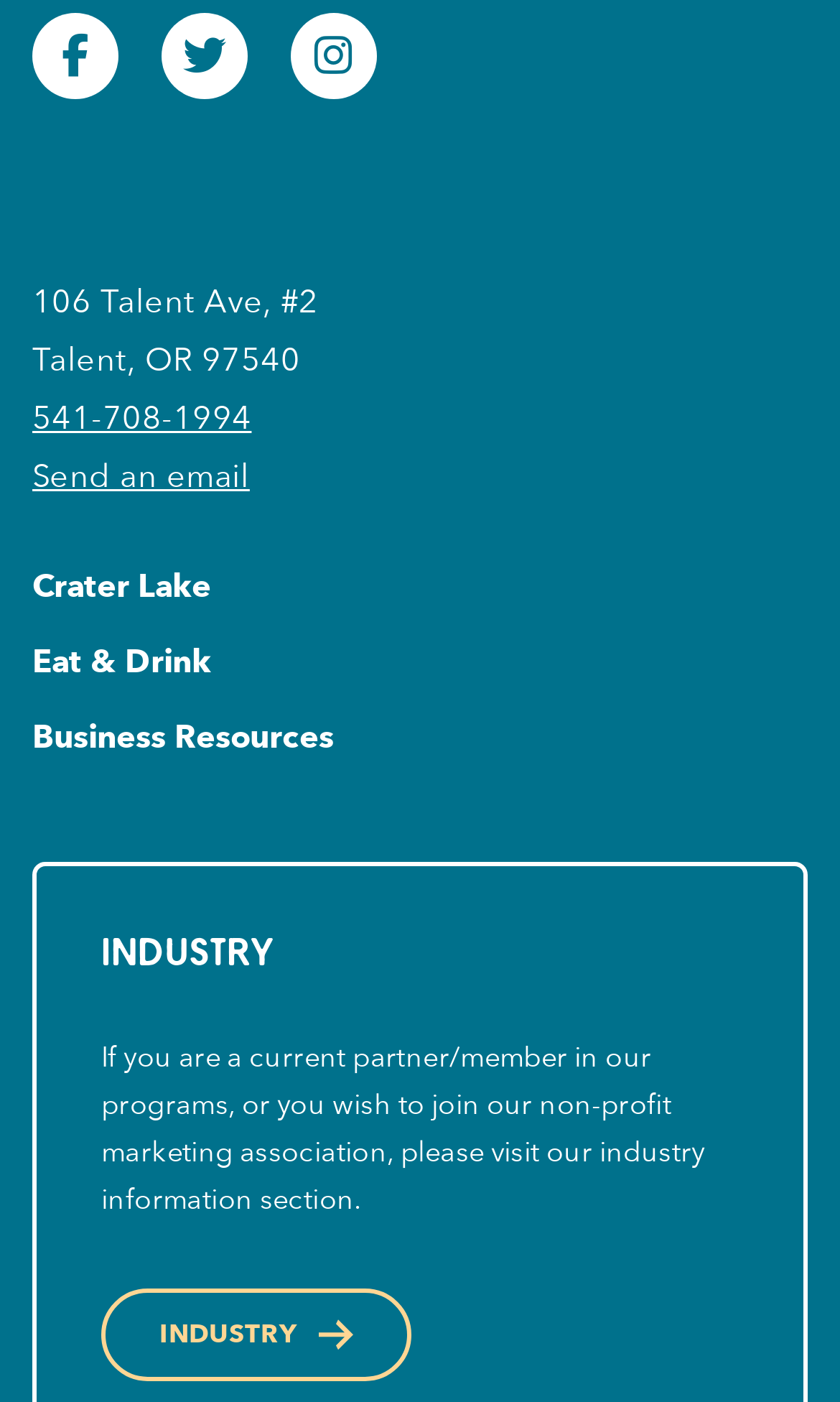What is the type of resource mentioned on the webpage?
Respond to the question with a single word or phrase according to the image.

Business Resources